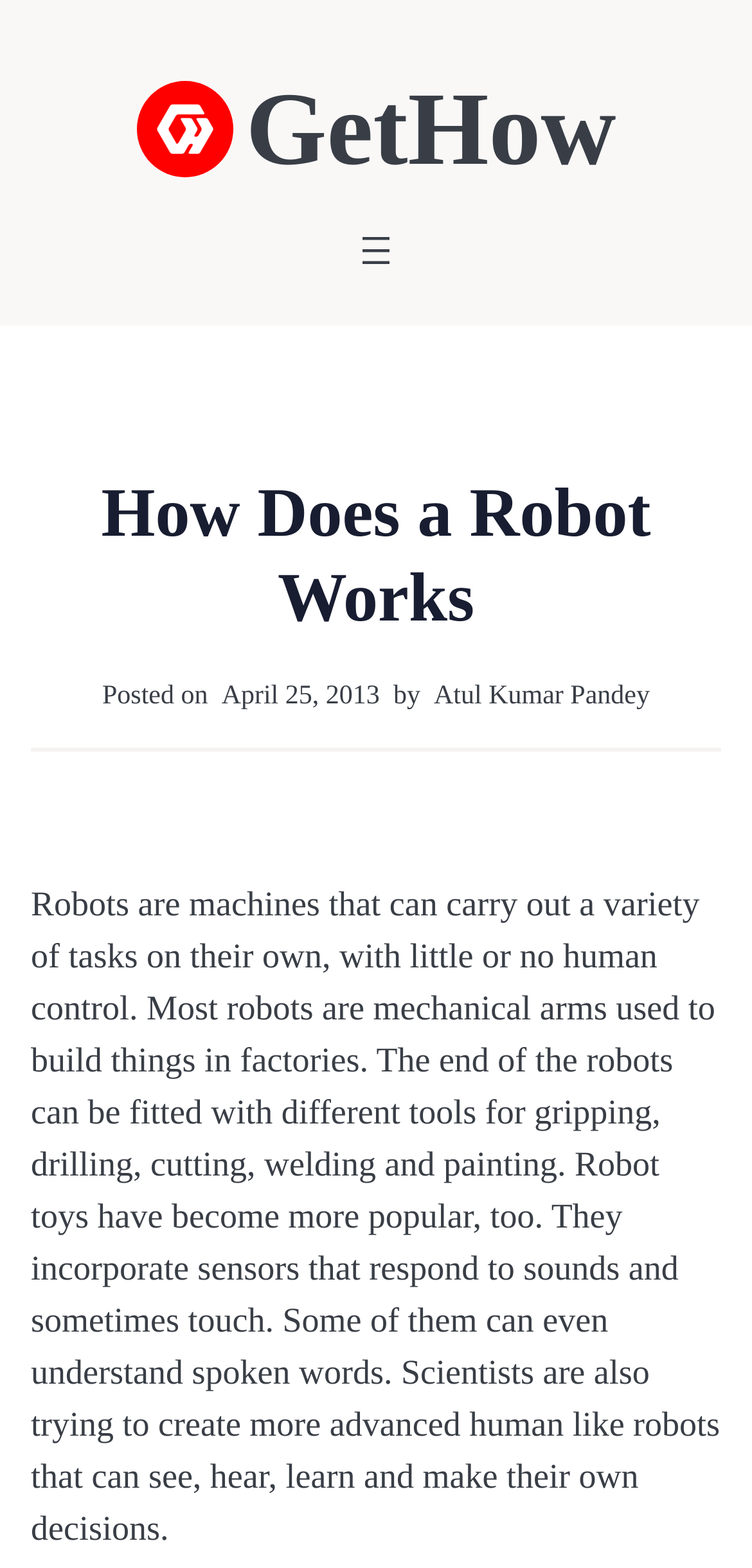Locate the primary heading on the webpage and return its text.

How Does a Robot Works